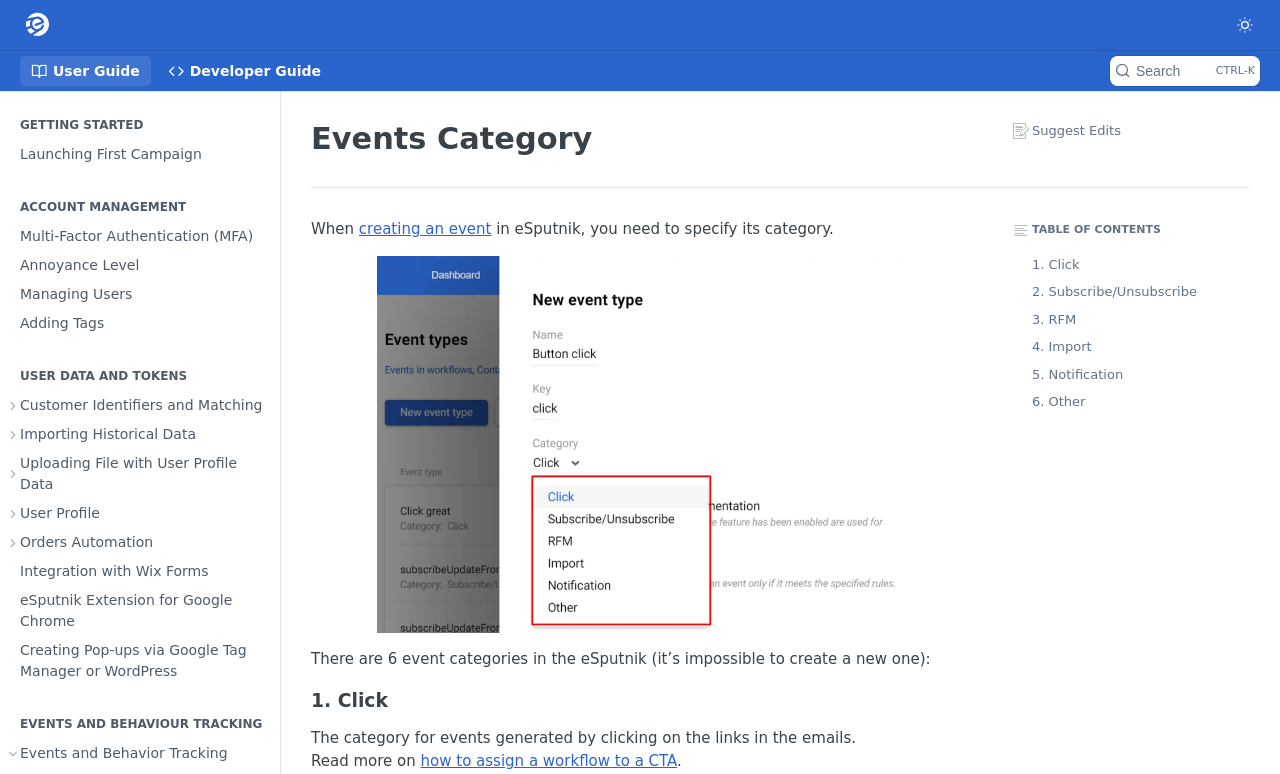Find the bounding box coordinates of the area to click in order to follow the instruction: "Read more on how to assign a workflow to a CTA".

[0.329, 0.971, 0.529, 0.995]